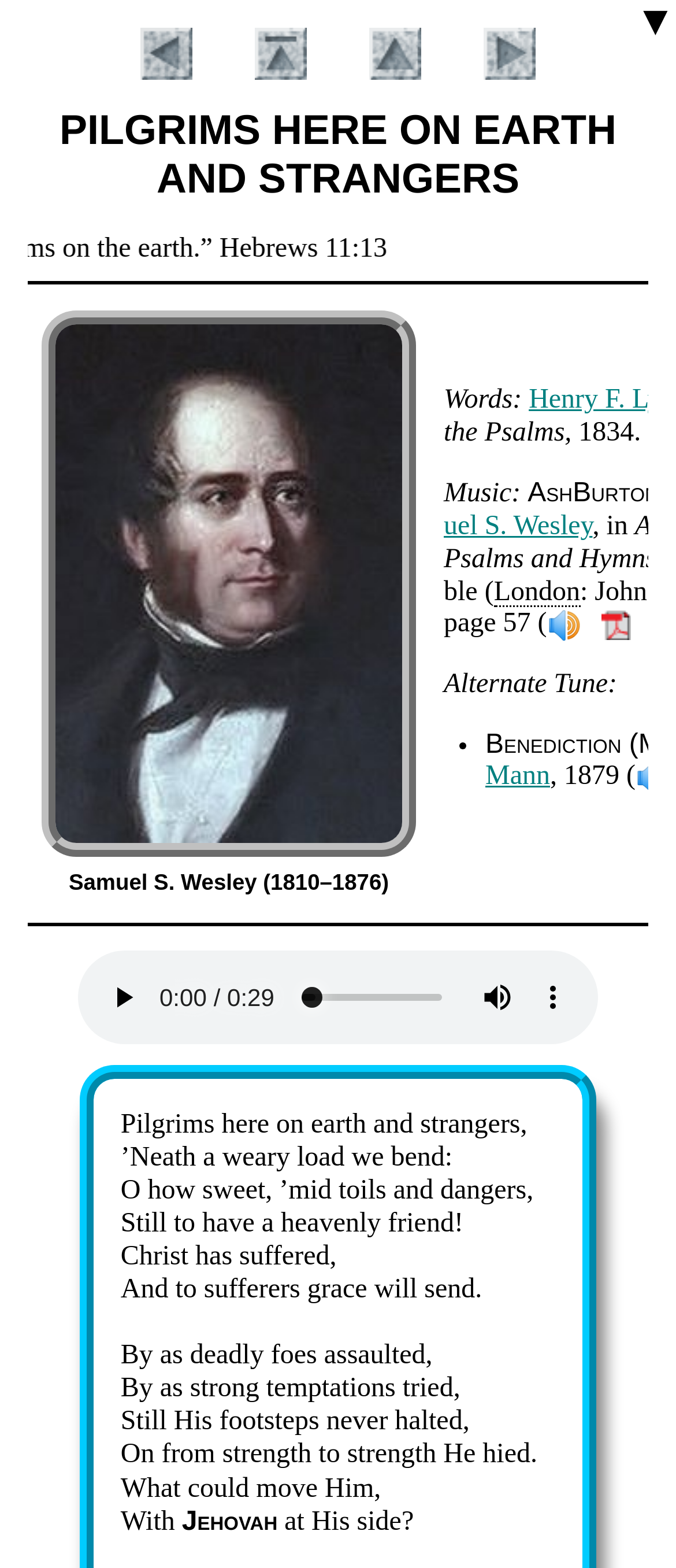Answer this question in one word or a short phrase: What is the alternate tune year?

1879